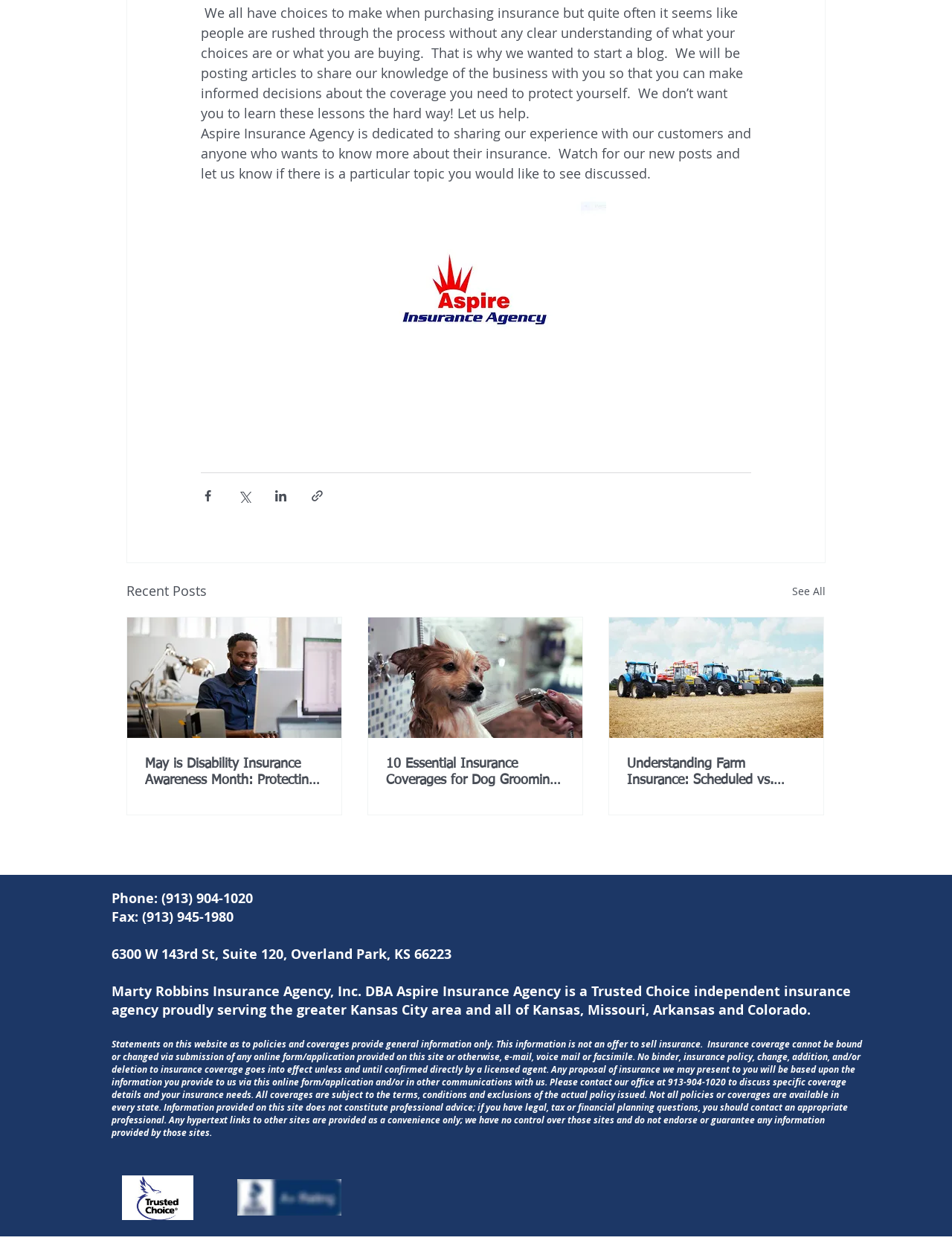Locate the bounding box coordinates of the UI element described by: "See All". The bounding box coordinates should consist of four float numbers between 0 and 1, i.e., [left, top, right, bottom].

[0.832, 0.463, 0.867, 0.48]